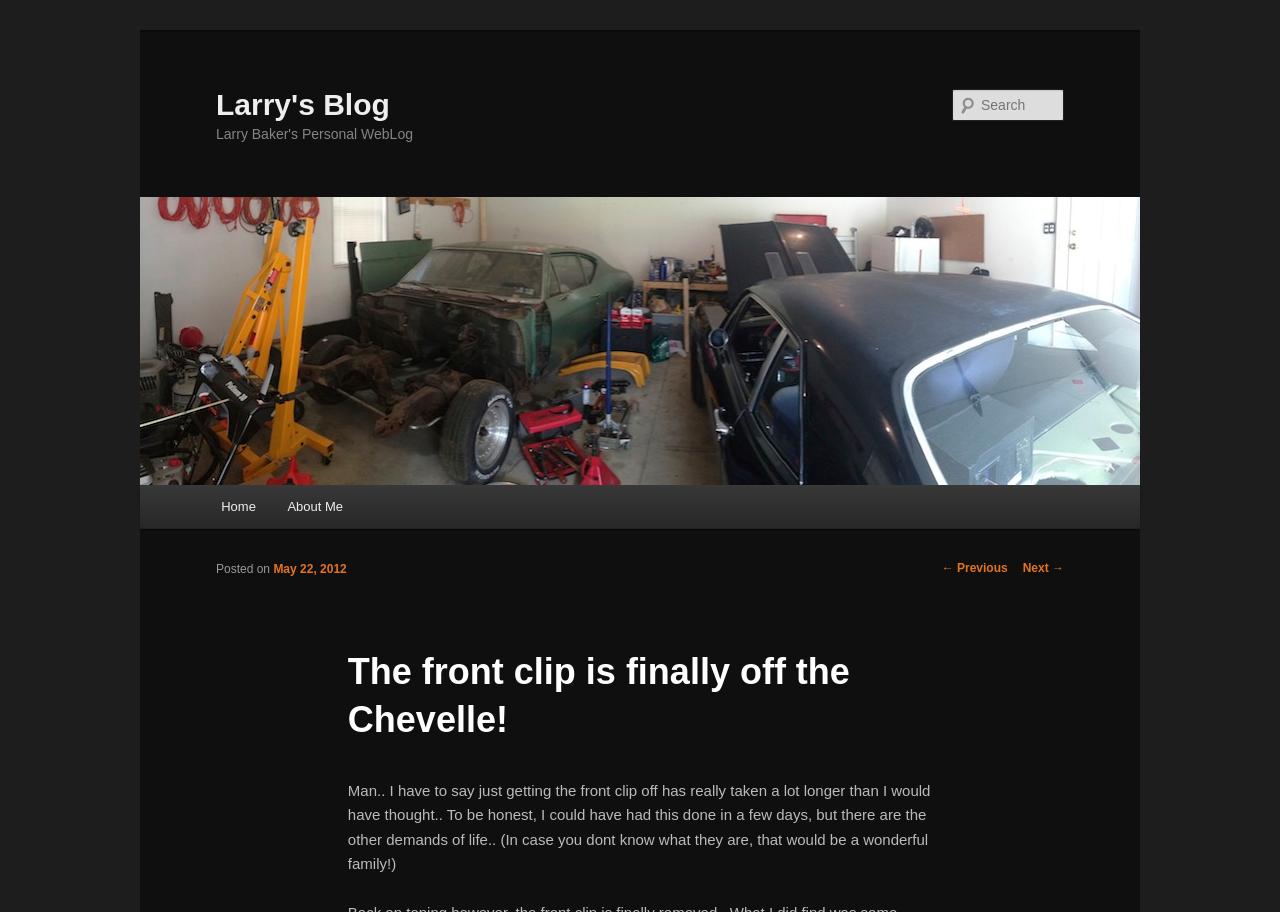Locate the bounding box coordinates of the element to click to perform the following action: 'search for something'. The coordinates should be given as four float values between 0 and 1, in the form of [left, top, right, bottom].

[0.744, 0.098, 0.831, 0.133]